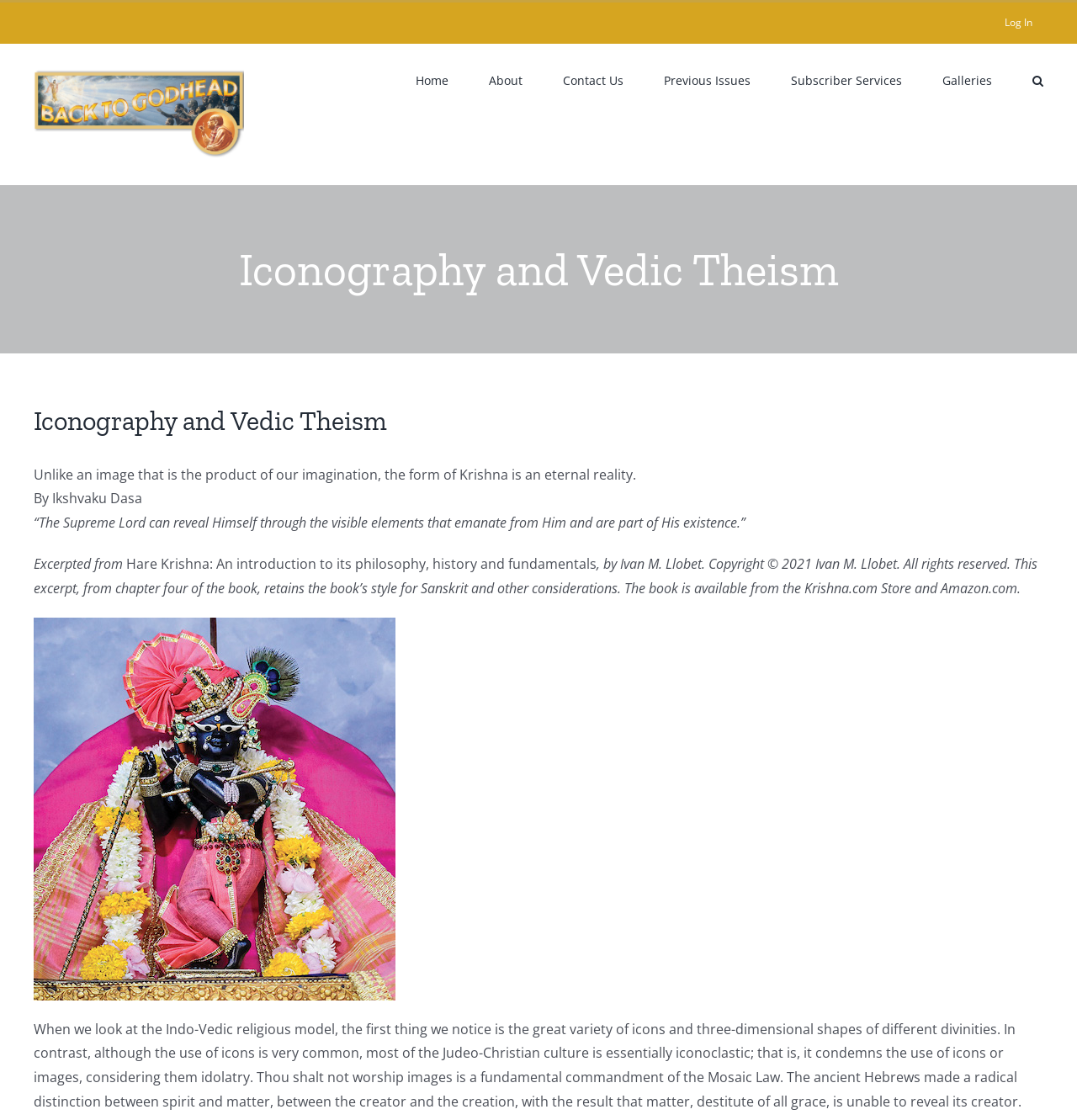Find the bounding box coordinates for the area you need to click to carry out the instruction: "Go to the top of the page". The coordinates should be four float numbers between 0 and 1, indicated as [left, top, right, bottom].

[0.904, 0.935, 0.941, 0.962]